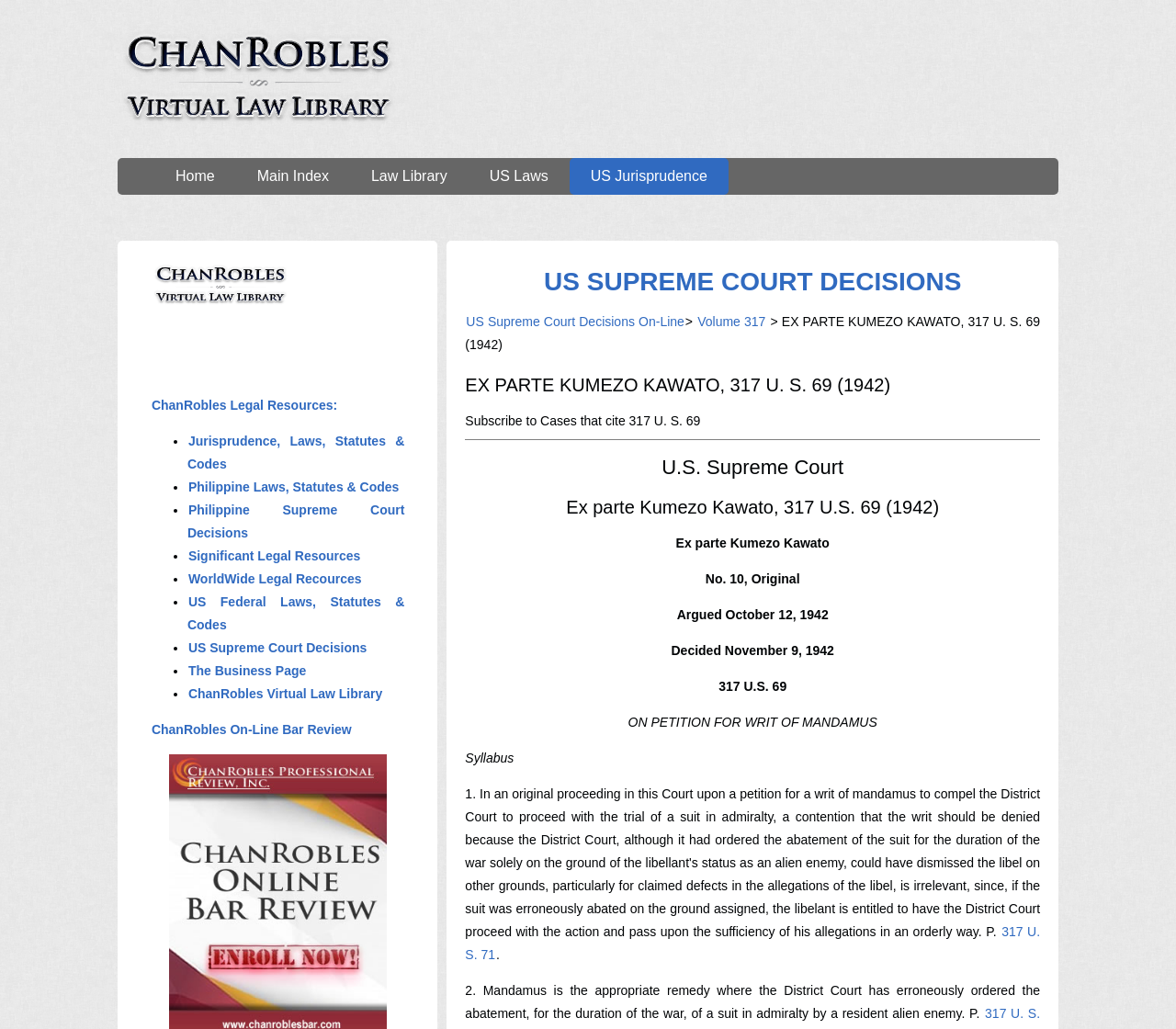Find the bounding box coordinates for the area that should be clicked to accomplish the instruction: "Click the About Eugris link".

None